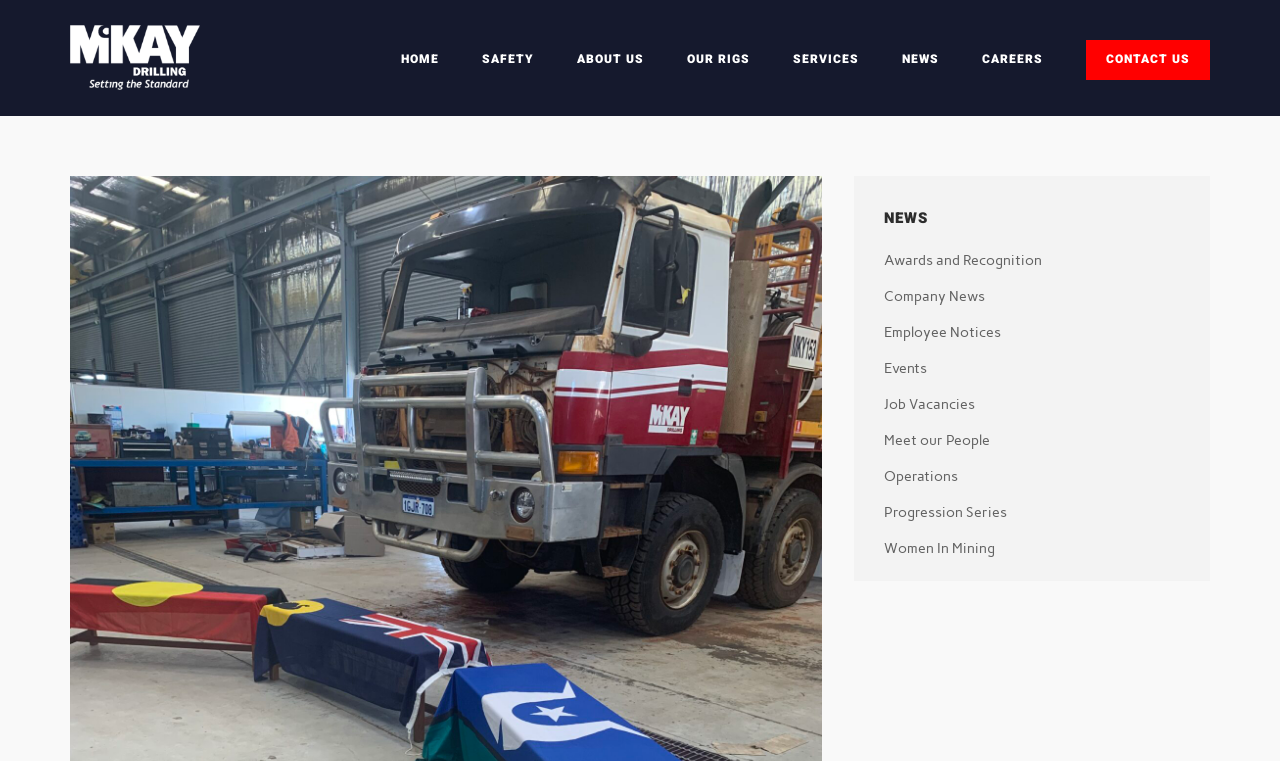For the given element description Job Vacancies, determine the bounding box coordinates of the UI element. The coordinates should follow the format (top-left x, top-left y, bottom-right x, bottom-right y) and be within the range of 0 to 1.

[0.69, 0.514, 0.762, 0.55]